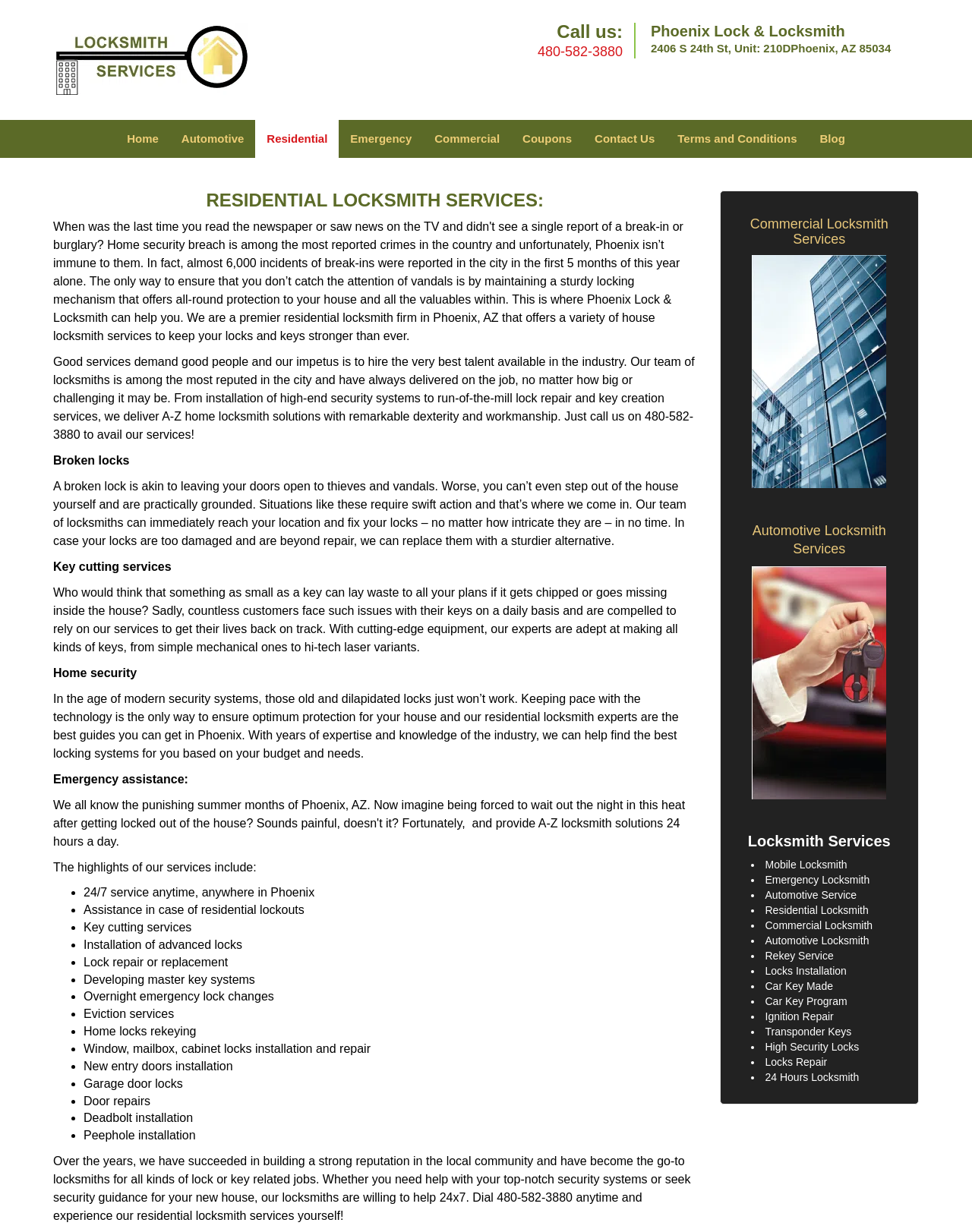Indicate the bounding box coordinates of the element that needs to be clicked to satisfy the following instruction: "Click the 'Contact Us' link". The coordinates should be four float numbers between 0 and 1, i.e., [left, top, right, bottom].

[0.6, 0.097, 0.685, 0.128]